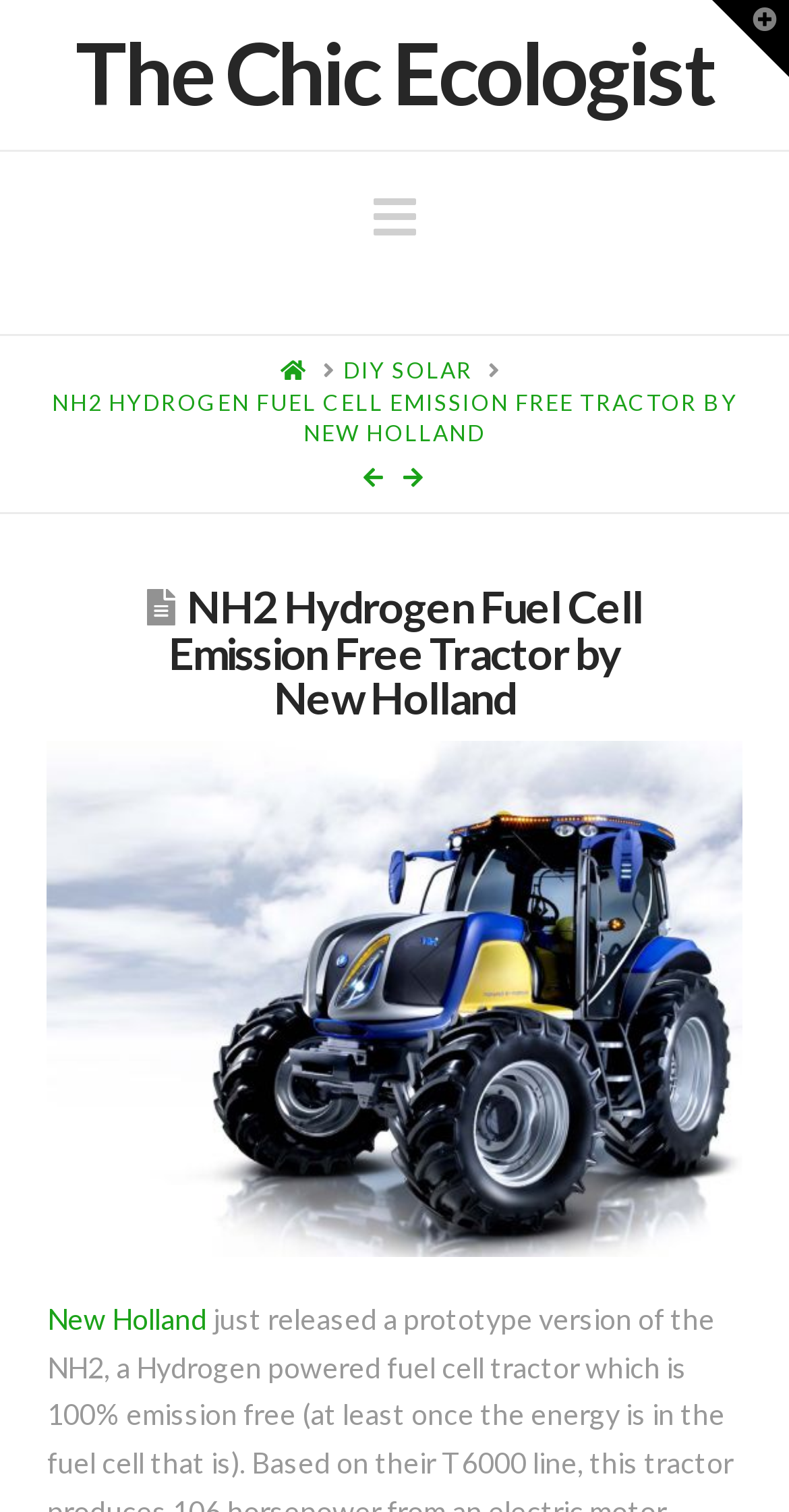Offer an extensive depiction of the webpage and its key elements.

The webpage is about the NH2 Hydrogen Fuel Cell Emission Free Tractor by New Holland, a green industrial workhorse that incorporates fuel cell technology to deliver emission-free performance. 

At the top left of the page, there is a link to "The Chic Ecologist". Next to it, on the right, is a navigation button with an icon. Below these elements, there is a breadcrumb navigation section with three links: "HOME", "DIY SOLAR", and "NH2 HYDROGEN FUEL CELL EMISSION FREE TRACTOR BY NEW HOLLAND". 

Further down, there are two more links with icons, and then a header section with a large heading that repeats the title of the tractor. Below the header, there is a prominent image of the NH2 Hydrogen Fuel Cell Tractor, taking up most of the width of the page. At the bottom of the image, there is a link to "New Holland". 

On the top right corner of the page, there is a toggle button to control the widget bar.